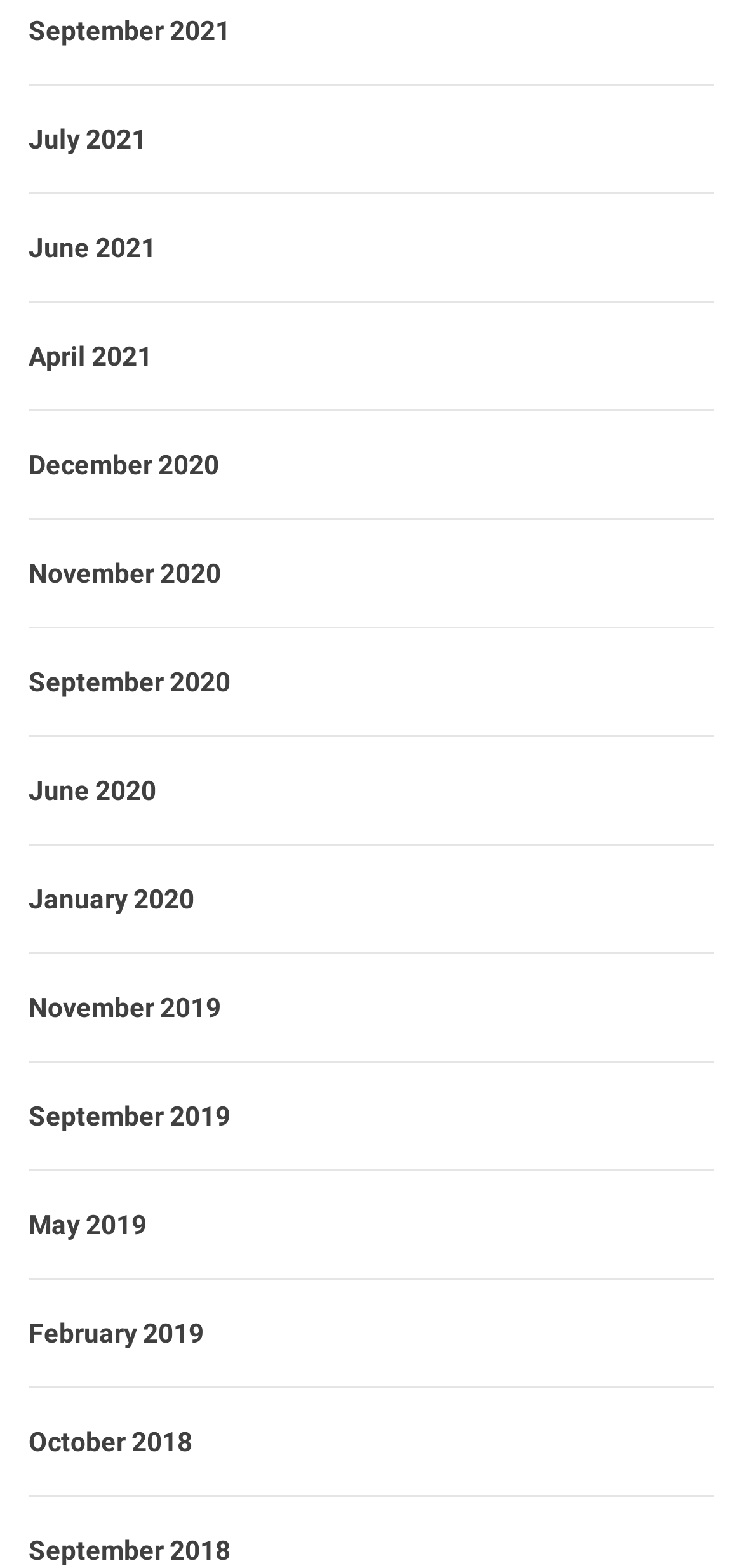Pinpoint the bounding box coordinates of the area that should be clicked to complete the following instruction: "access October 2018". The coordinates must be given as four float numbers between 0 and 1, i.e., [left, top, right, bottom].

[0.038, 0.903, 0.962, 0.954]